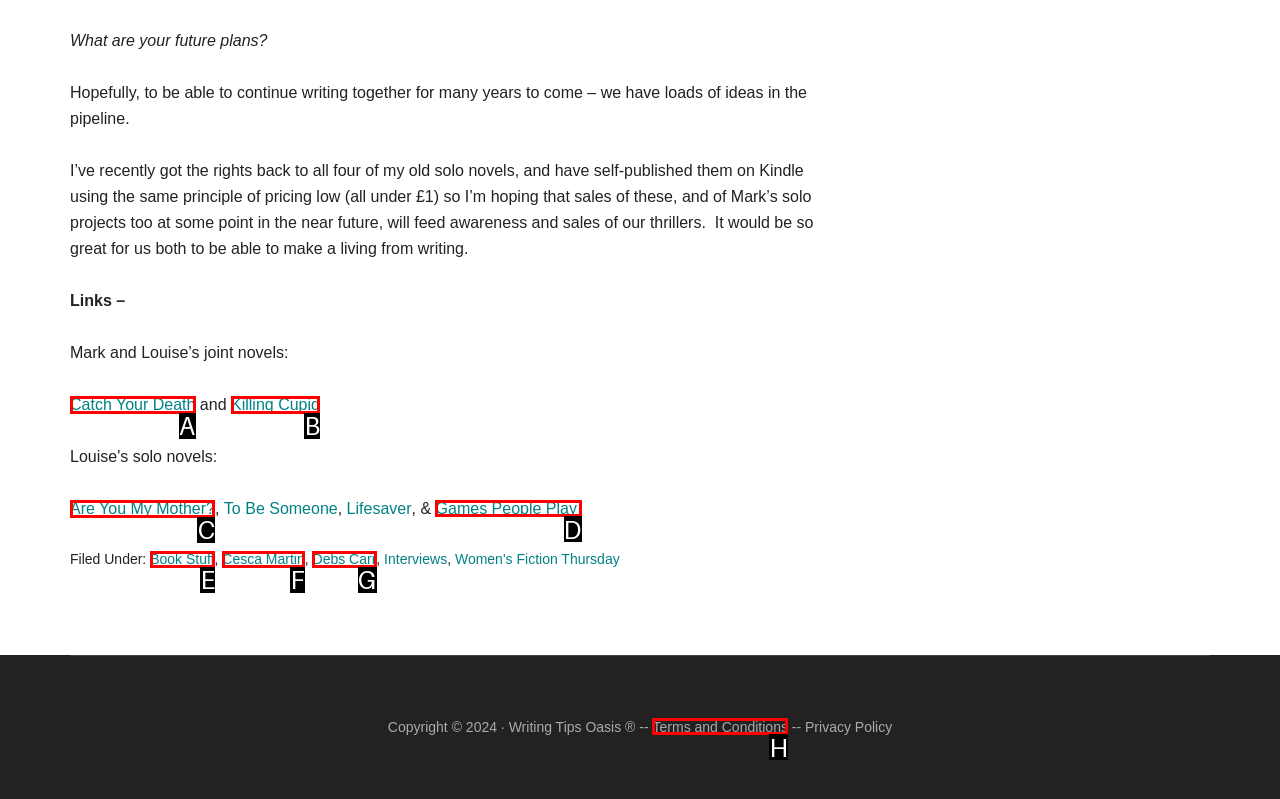Determine which UI element you should click to perform the task: Click on 'Games People Play'
Provide the letter of the correct option from the given choices directly.

D